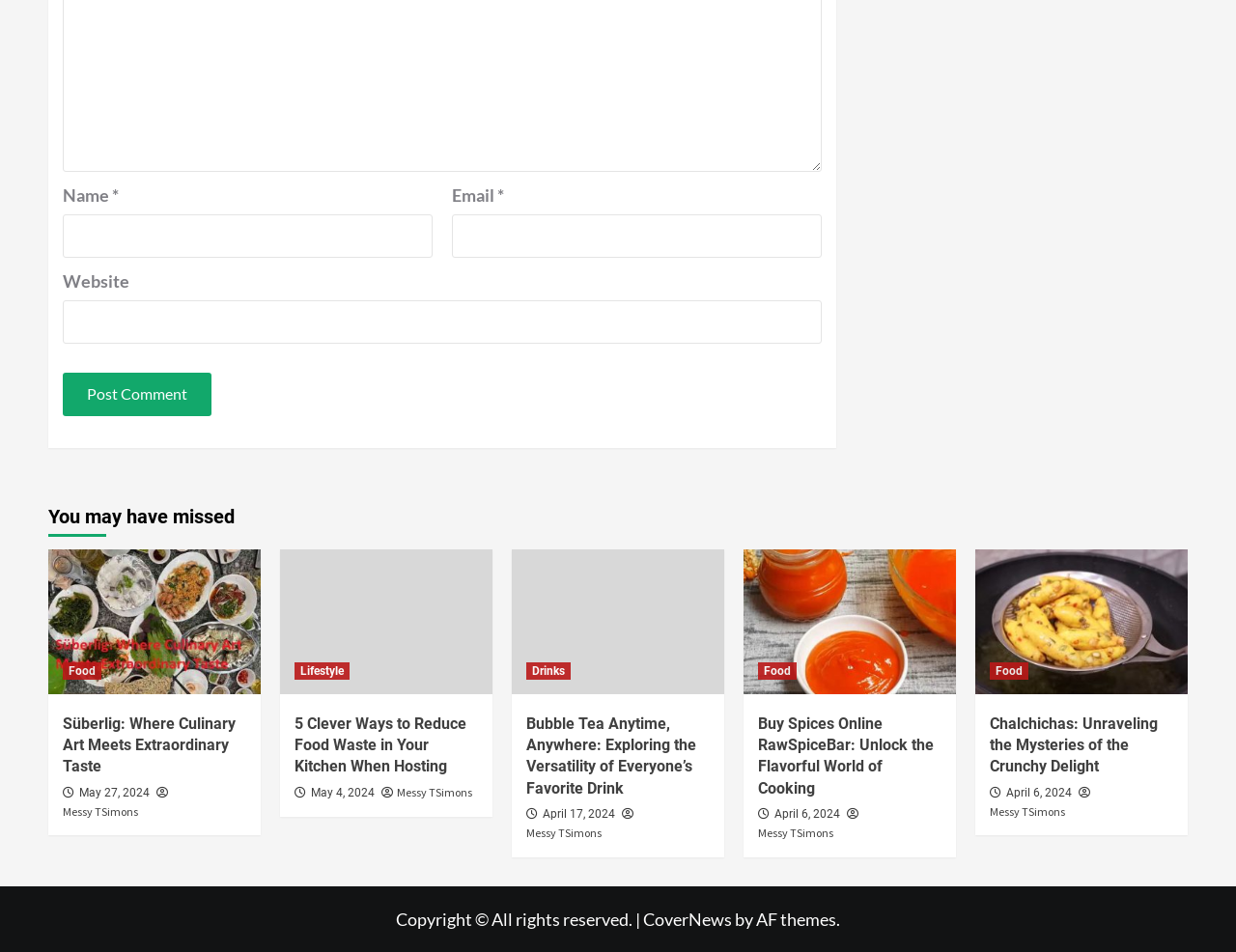What is the topic of the article 'Süberlig: Where Culinary Art Meets Extraordinary Taste'?
Please provide a detailed answer to the question.

The article 'Süberlig: Where Culinary Art Meets Extraordinary Taste' is categorized under 'Food' and has an image related to food, indicating that the topic of the article is food.